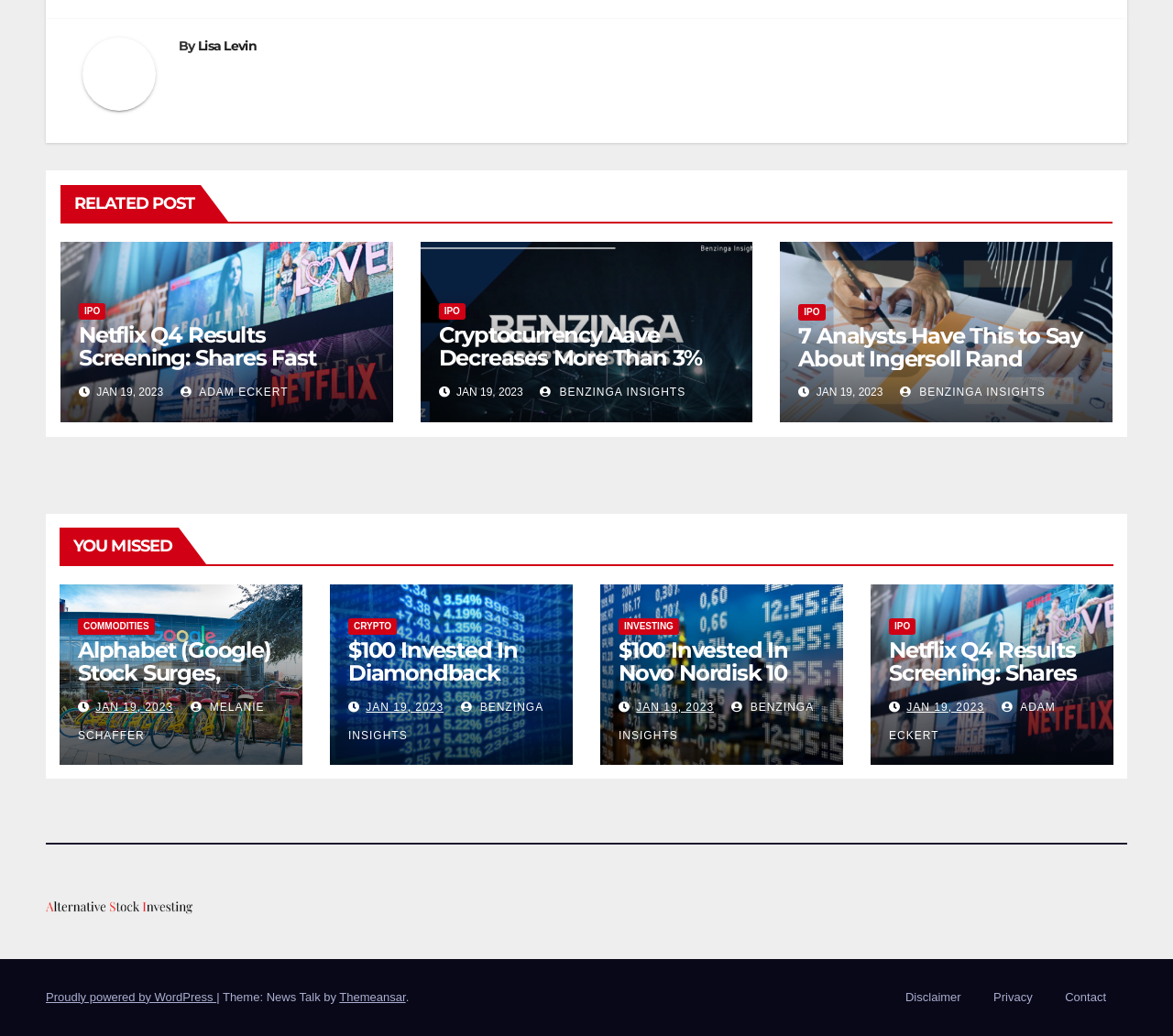Identify the bounding box coordinates of the element that should be clicked to fulfill this task: "Explore the 'Alternative Stock Investing' link". The coordinates should be provided as four float numbers between 0 and 1, i.e., [left, top, right, bottom].

[0.039, 0.85, 0.449, 0.899]